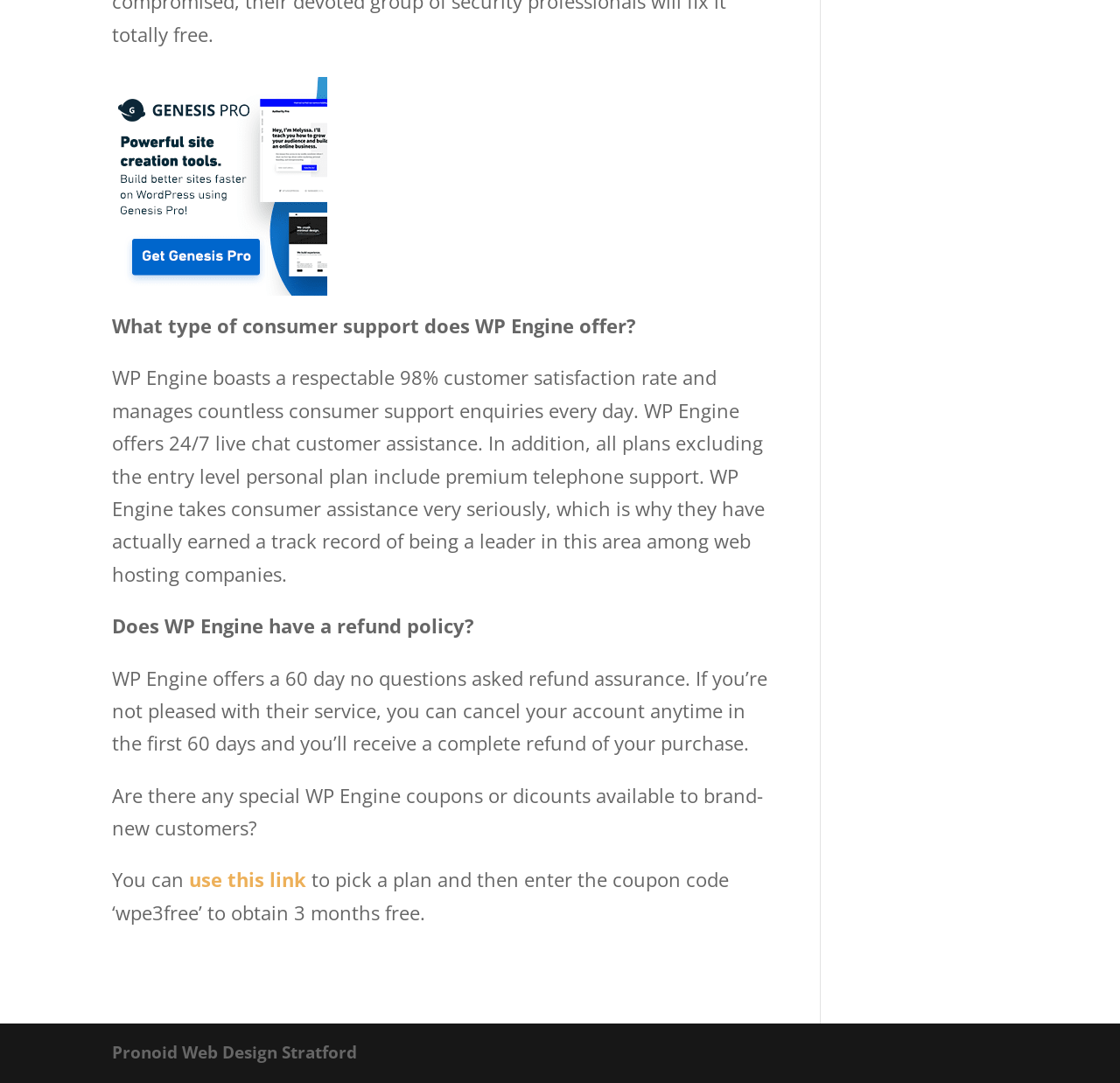Given the element description alt="Ad 1", predict the bounding box coordinates for the UI element in the webpage screenshot. The format should be (top-left x, top-left y, bottom-right x, bottom-right y), and the values should be between 0 and 1.

[0.102, 0.256, 0.296, 0.28]